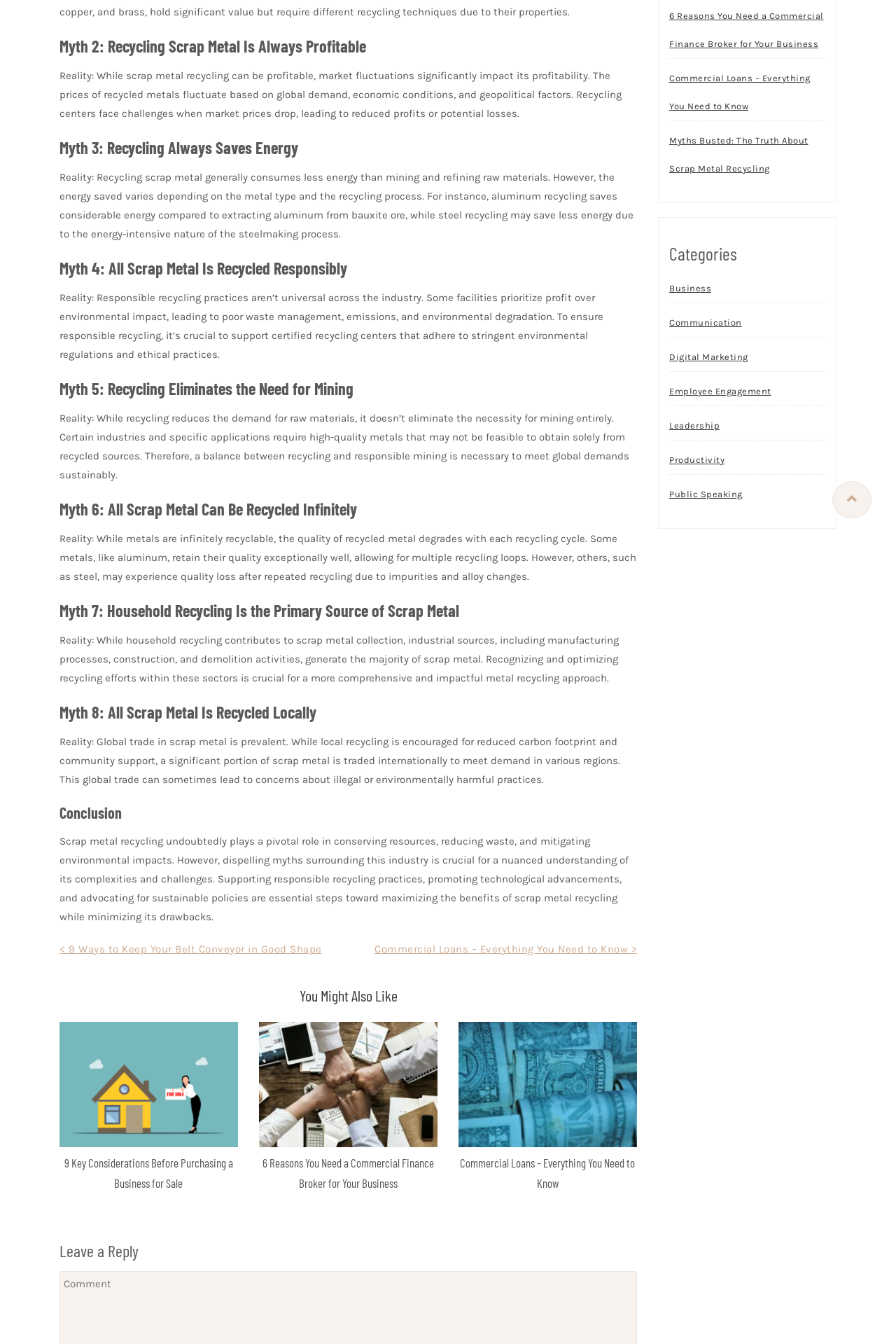Identify the bounding box for the UI element specified in this description: "Productivity". The coordinates must be four float numbers between 0 and 1, formatted as [left, top, right, bottom].

[0.747, 0.332, 0.809, 0.353]